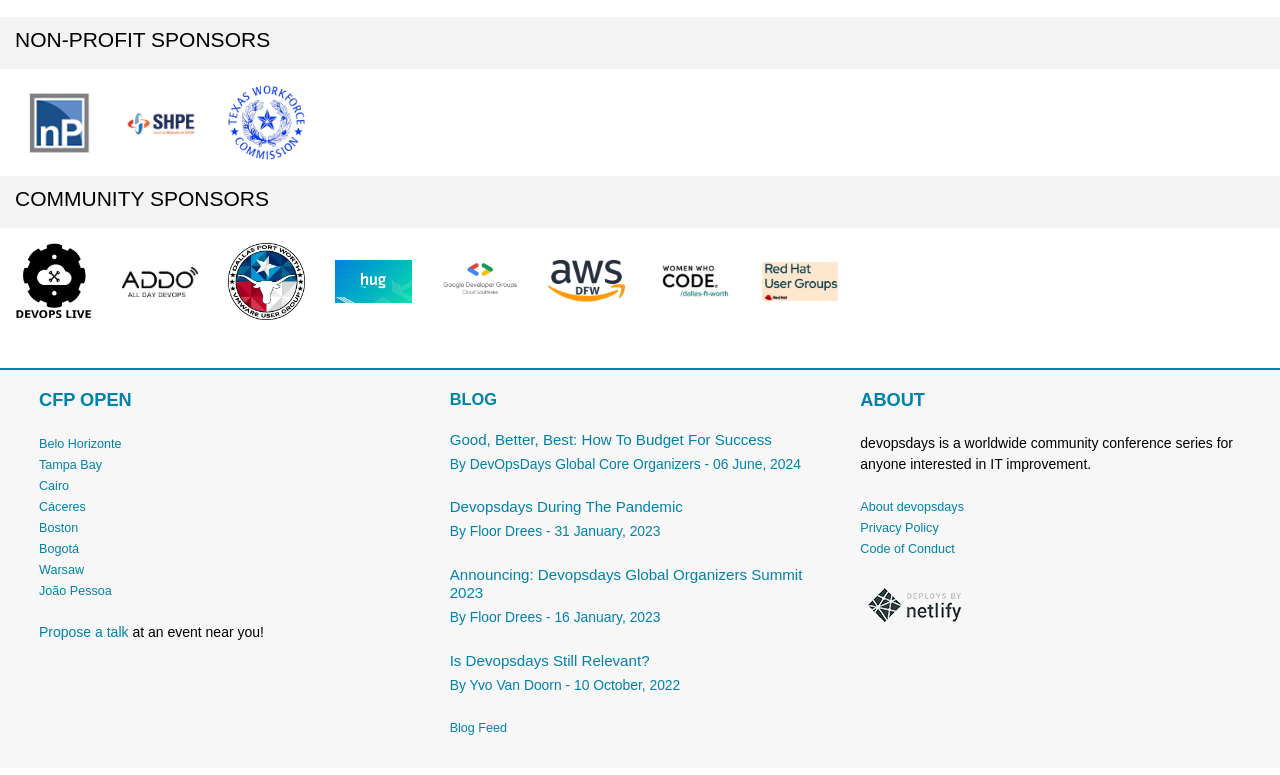What is the name of the company that deploys the website?
Analyze the screenshot and provide a detailed answer to the question.

I found the link 'Deploys by Netlify' at the bottom of the webpage, which suggests that Netlify is the company that deploys the website.